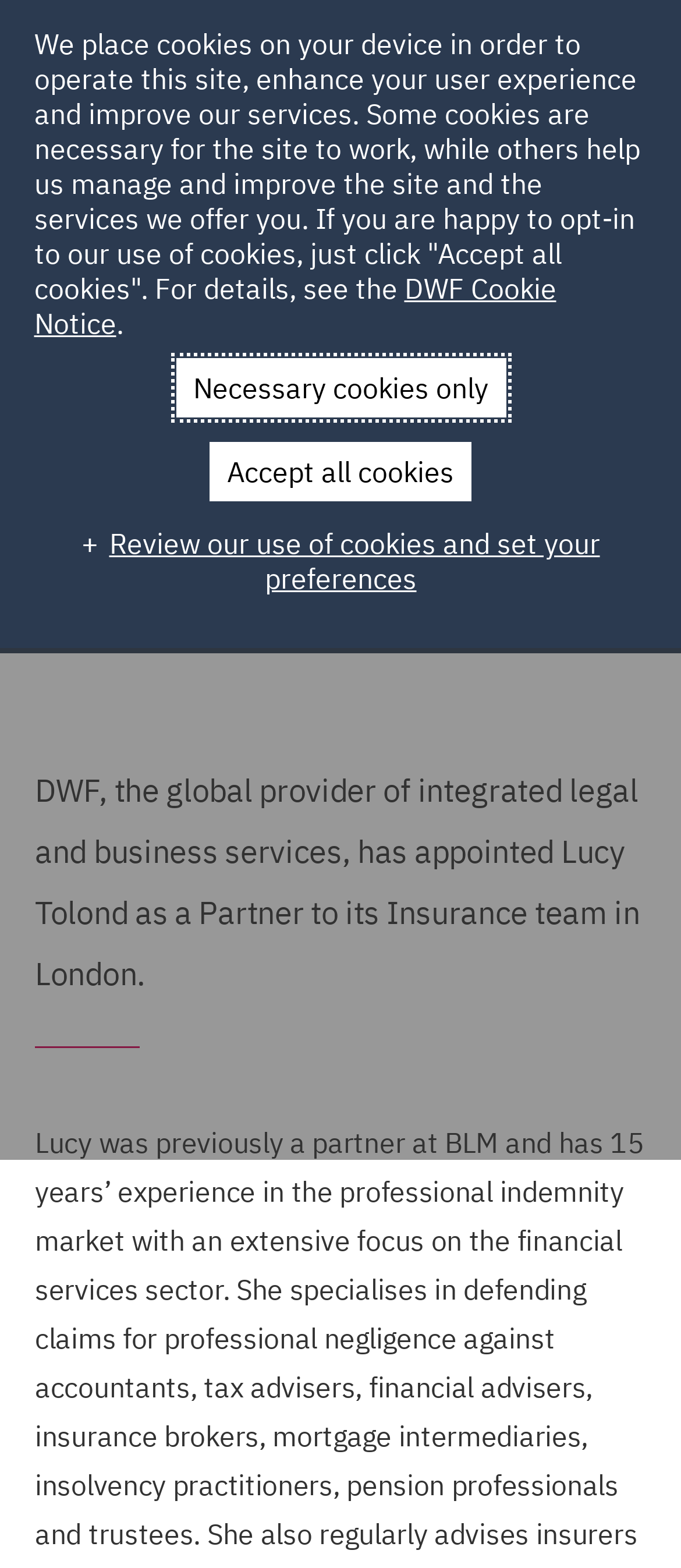Using the element description: "Home", determine the bounding box coordinates for the specified UI element. The coordinates should be four float numbers between 0 and 1, [left, top, right, bottom].

[0.051, 0.179, 0.146, 0.202]